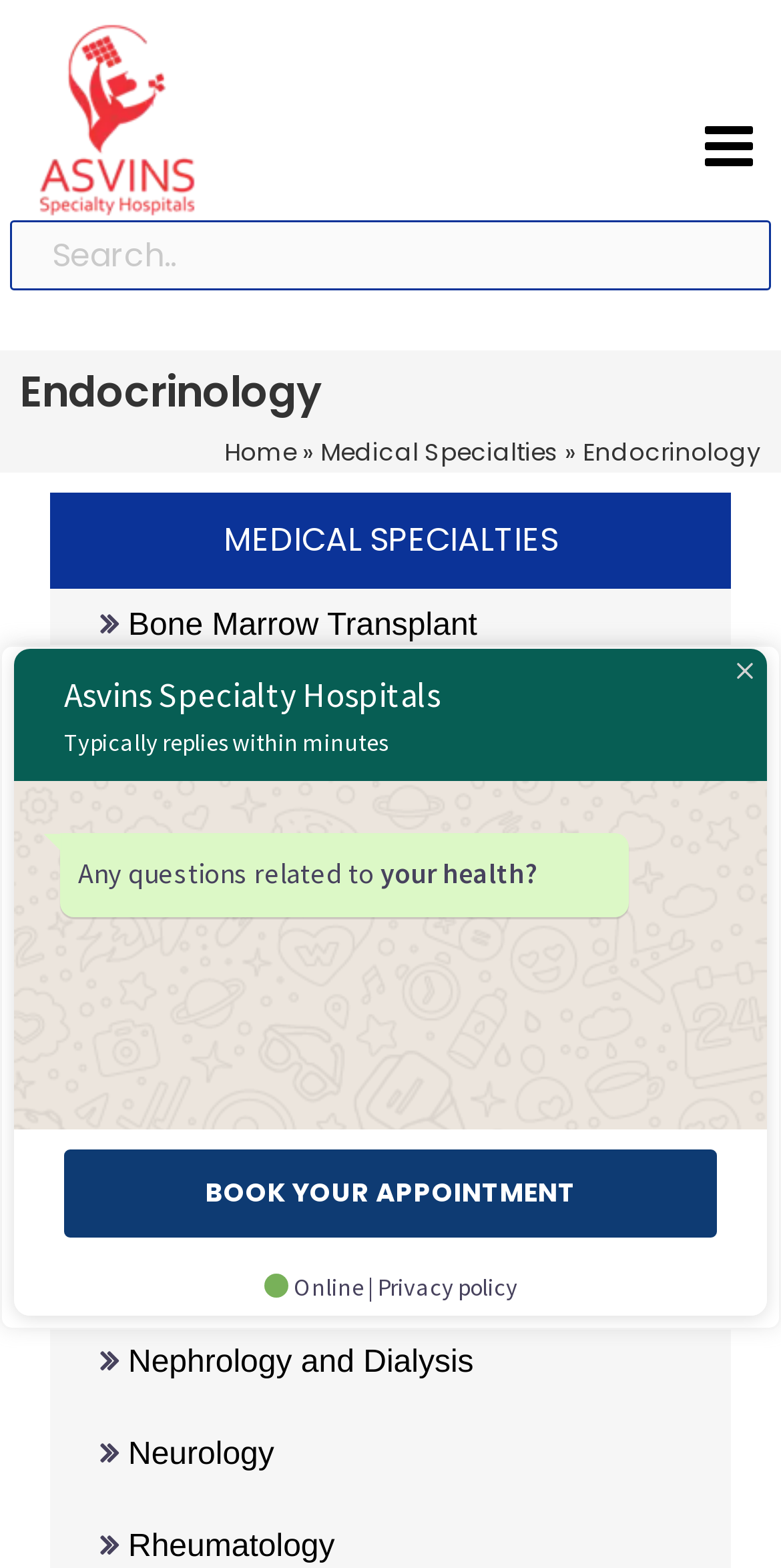Can you find the bounding box coordinates for the element to click on to achieve the instruction: "Click on Endocrinology"?

[0.0, 0.223, 1.0, 0.276]